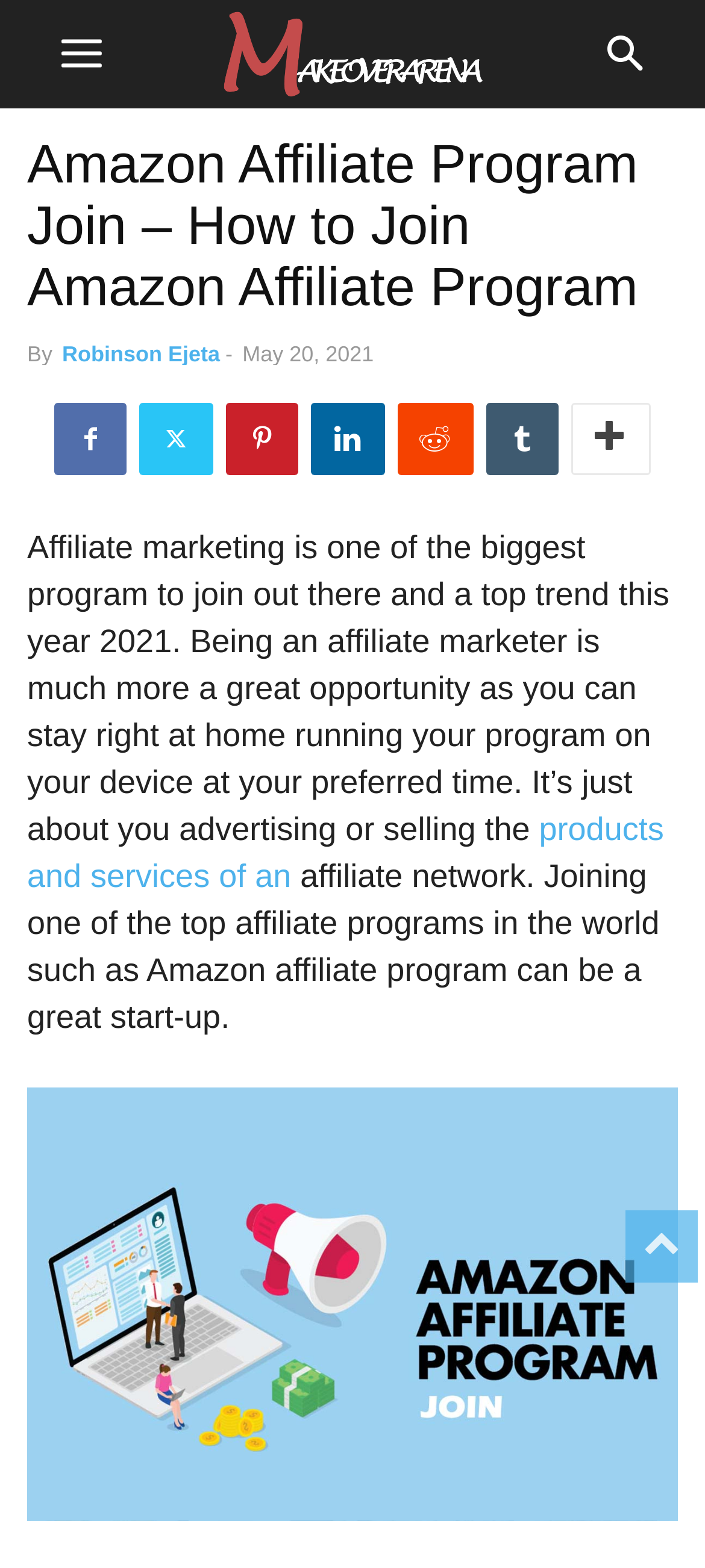Locate the bounding box coordinates of the area you need to click to fulfill this instruction: 'Read more about Amazon Affiliate Program'. The coordinates must be in the form of four float numbers ranging from 0 to 1: [left, top, right, bottom].

[0.038, 0.517, 0.942, 0.57]